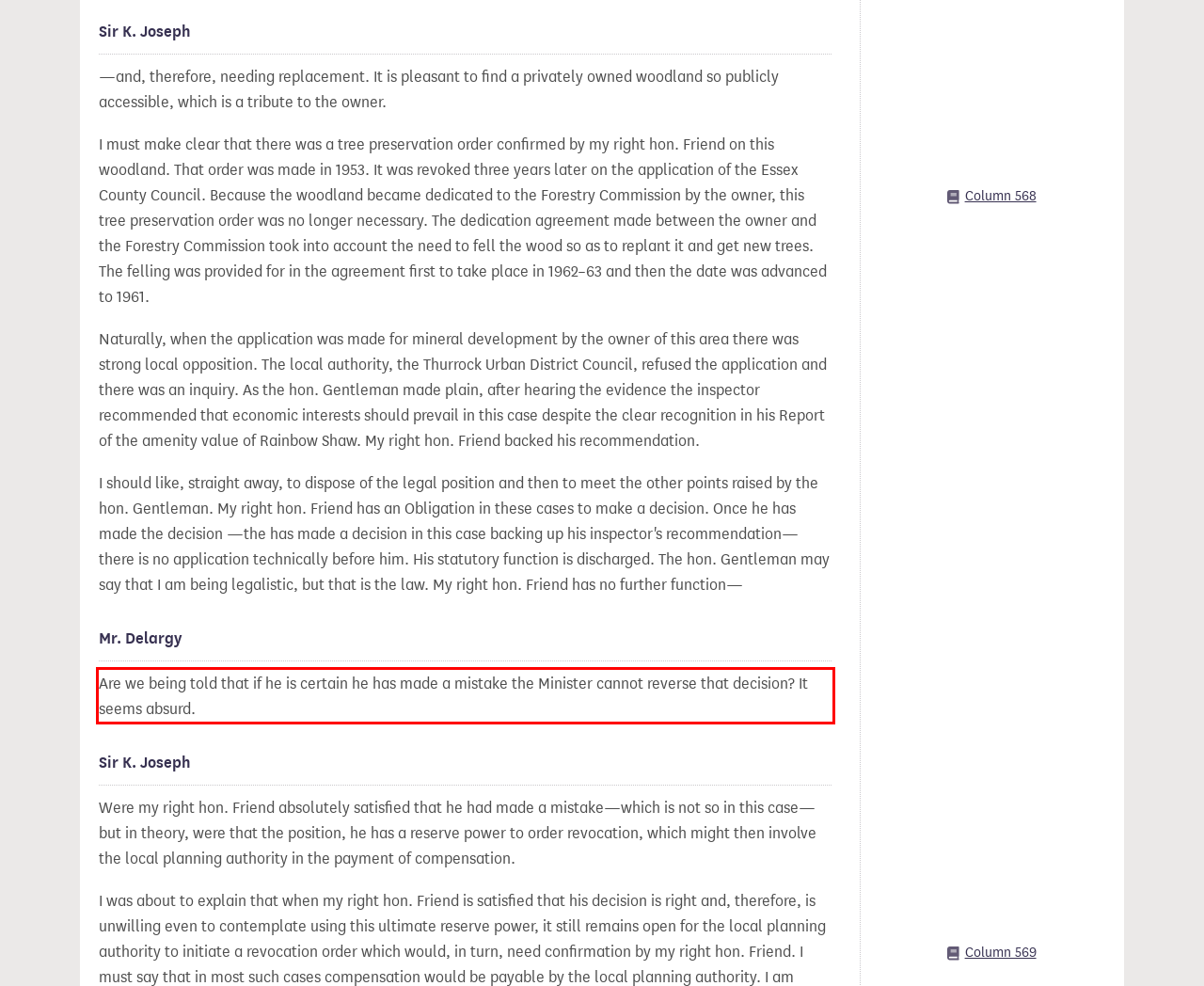Please take the screenshot of the webpage, find the red bounding box, and generate the text content that is within this red bounding box.

Are we being told that if he is certain he has made a mistake the Minister cannot reverse that decision? It seems absurd.